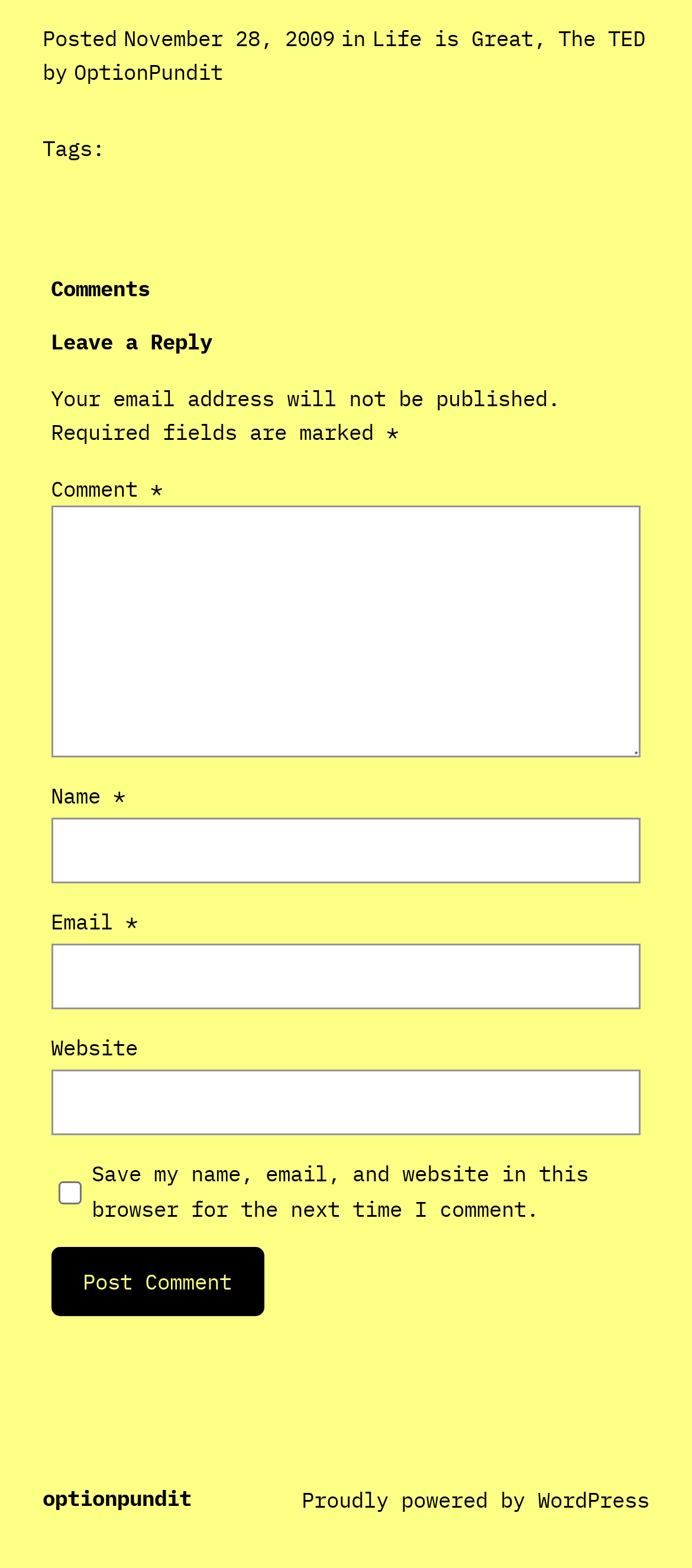How many fields are required to leave a reply?
Answer with a single word or phrase, using the screenshot for reference.

3